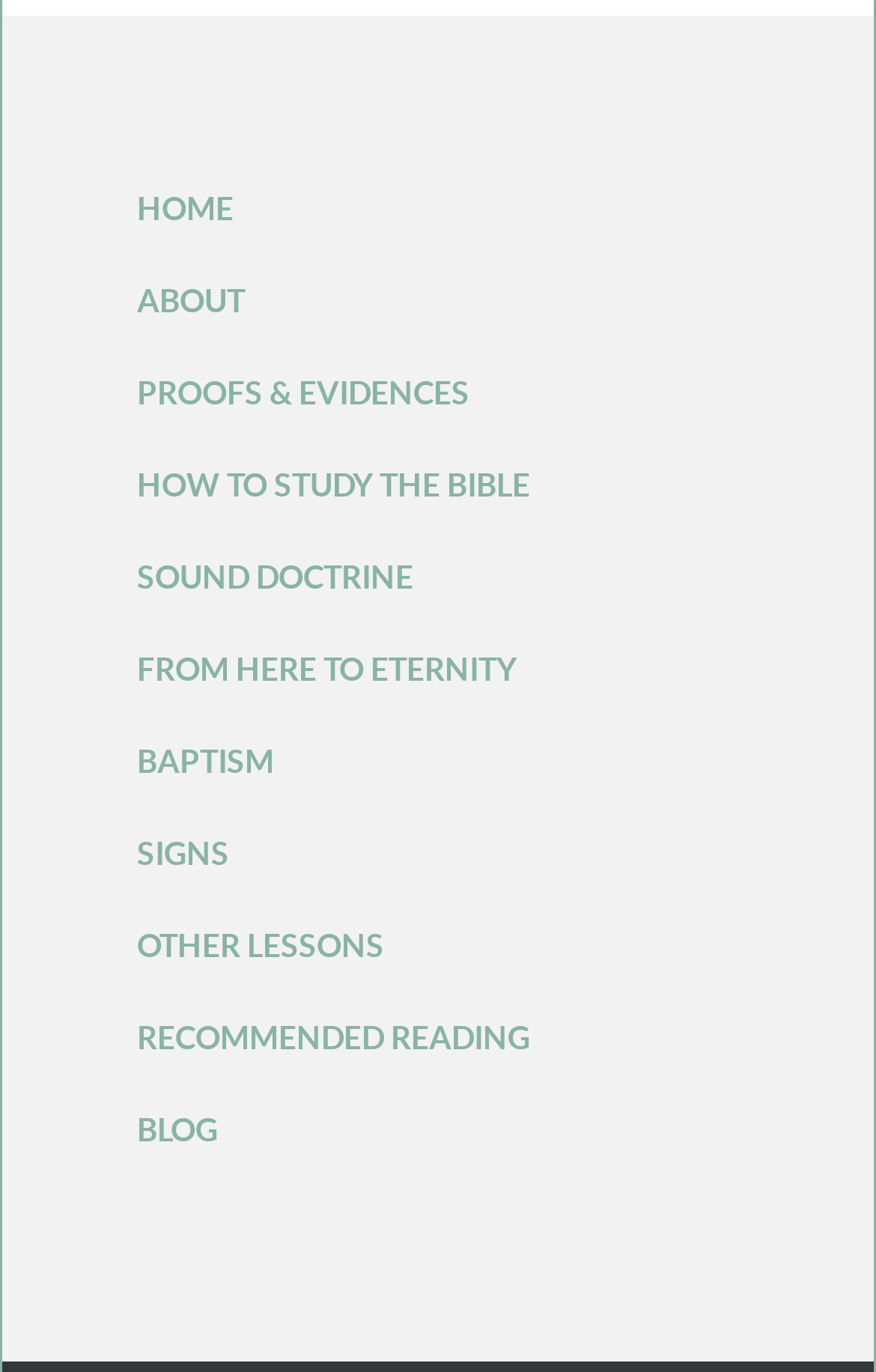Locate the bounding box coordinates of the UI element described by: "Sound Doctrine". Provide the coordinates as four float numbers between 0 and 1, formatted as [left, top, right, bottom].

[0.131, 0.389, 0.869, 0.456]